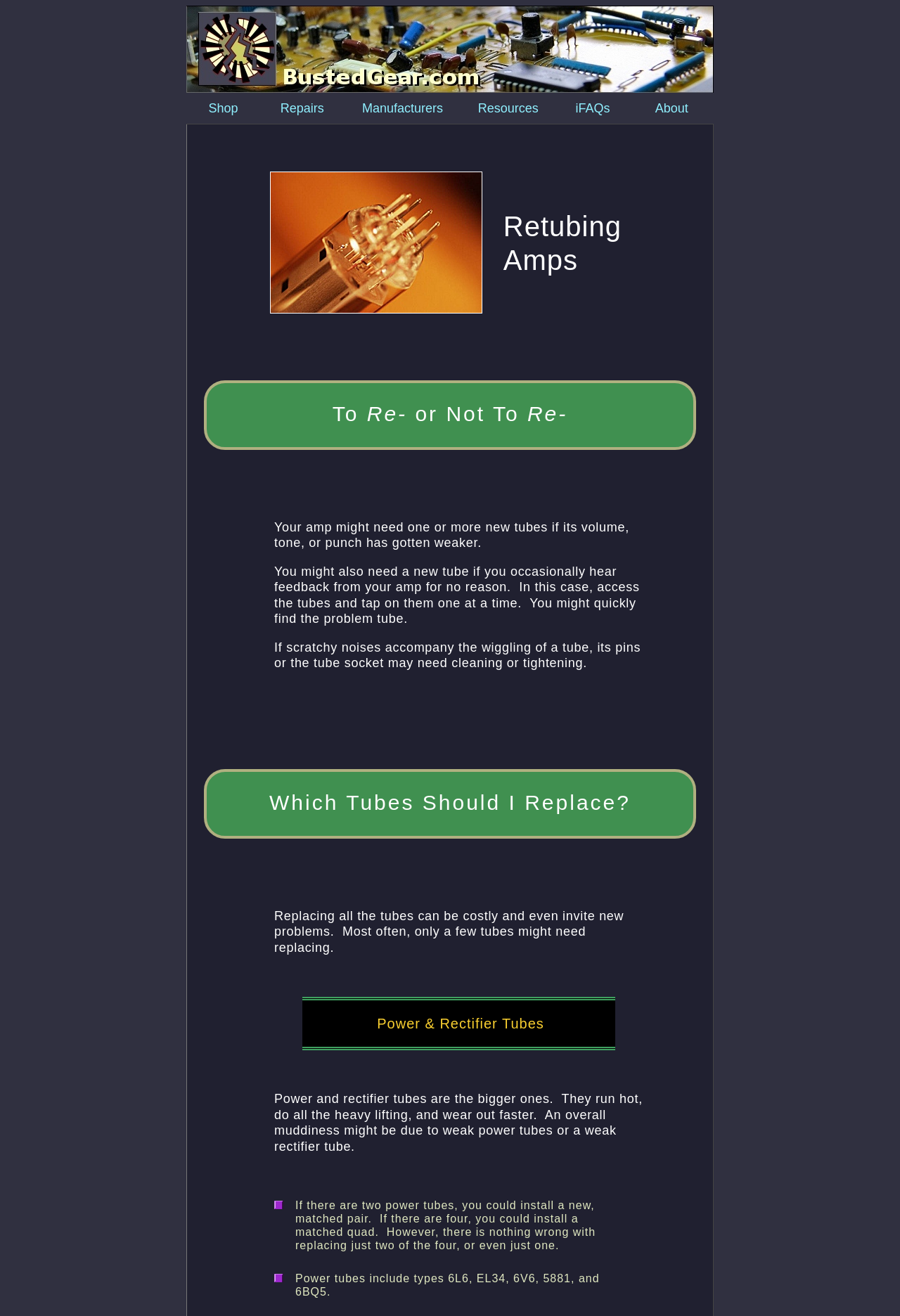What is the navigation menu at the top of the webpage?
Answer the question with detailed information derived from the image.

The navigation menu at the top of the webpage consists of six items: Shop, Repairs, Manufacturers, Resources, iFAQs, and About. These items are links that allow users to navigate to different sections of the website.